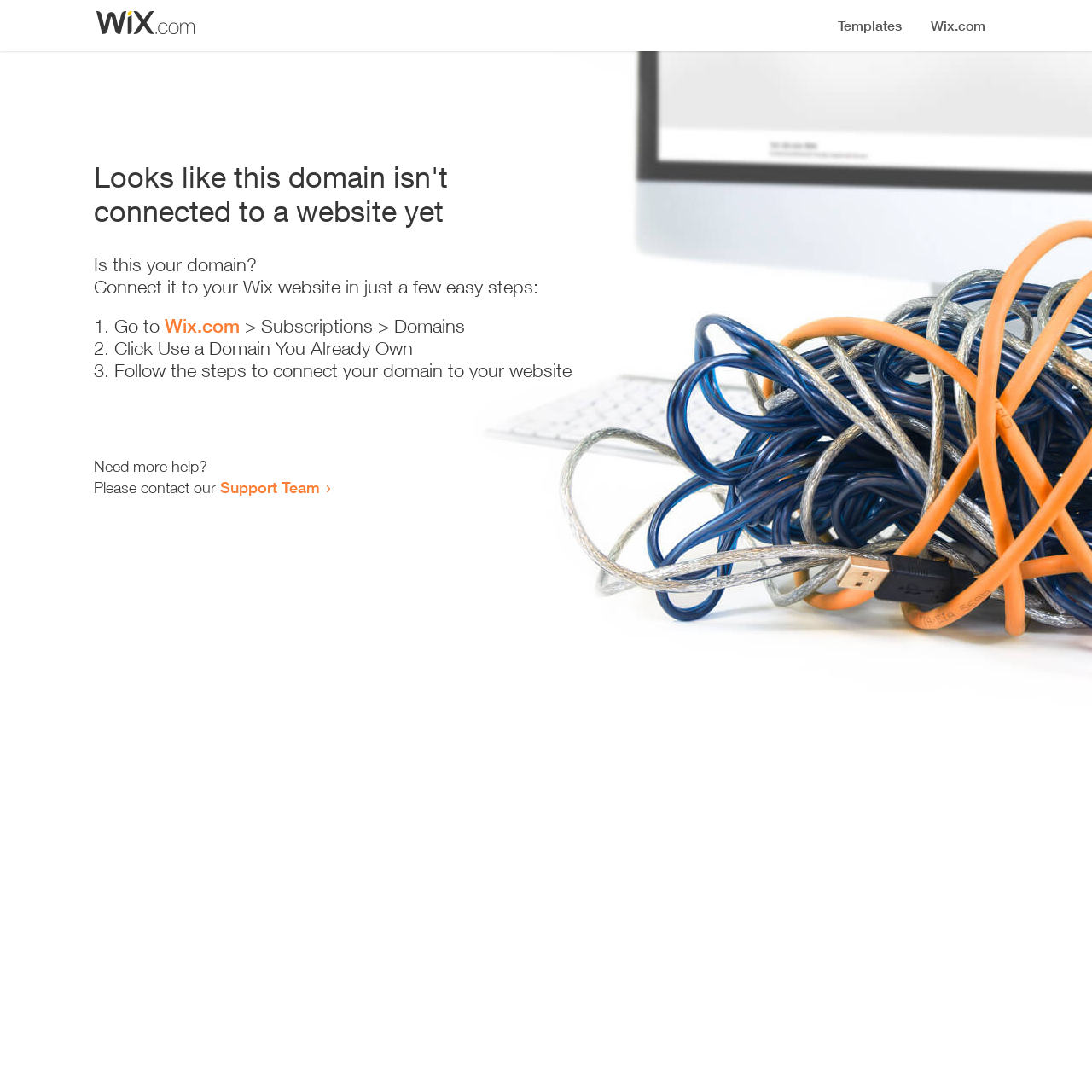Answer with a single word or phrase: 
Where can I get more help?

Support Team